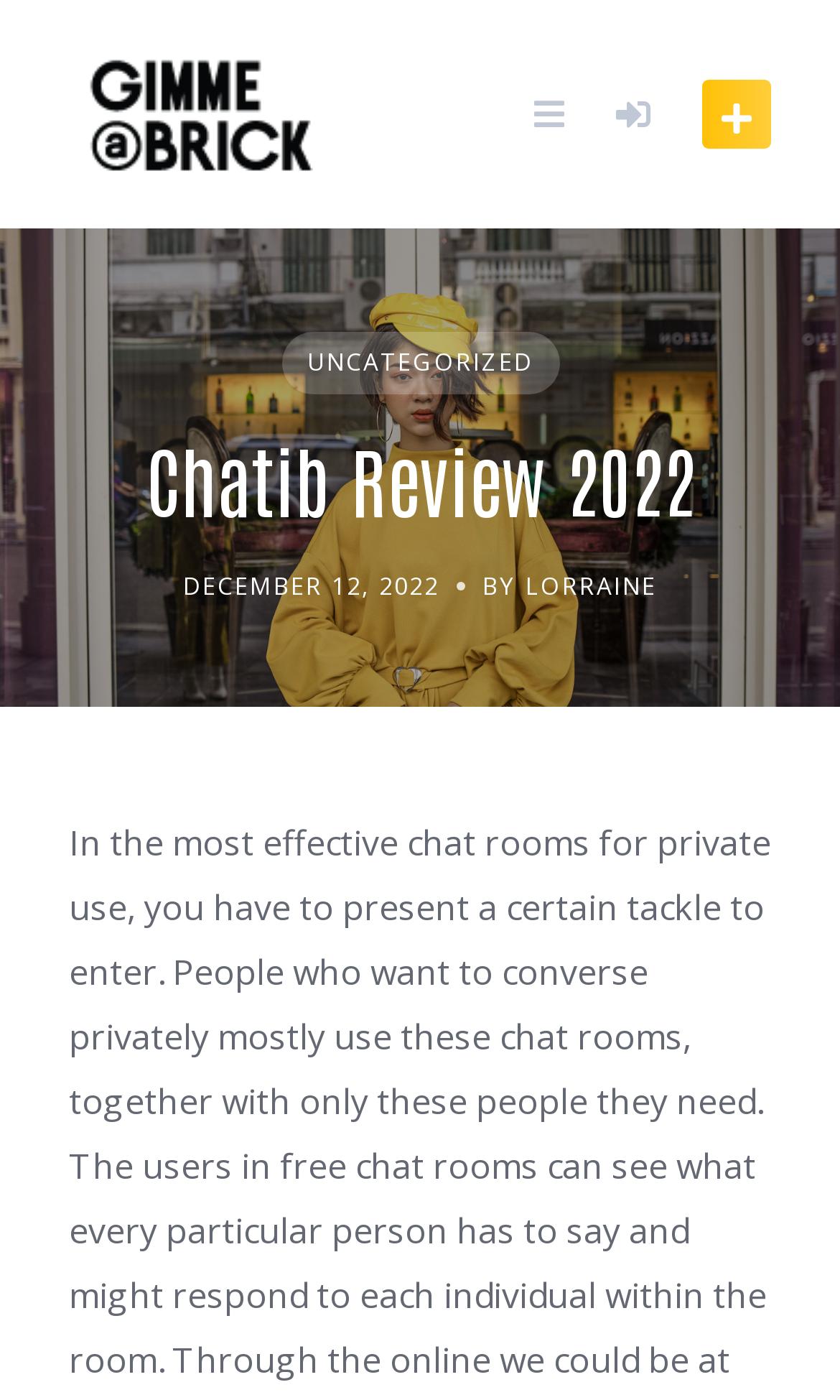Locate the UI element described as follows: "PDF Nomad 2". Return the bounding box coordinates as four float numbers between 0 and 1 in the order [left, top, right, bottom].

None